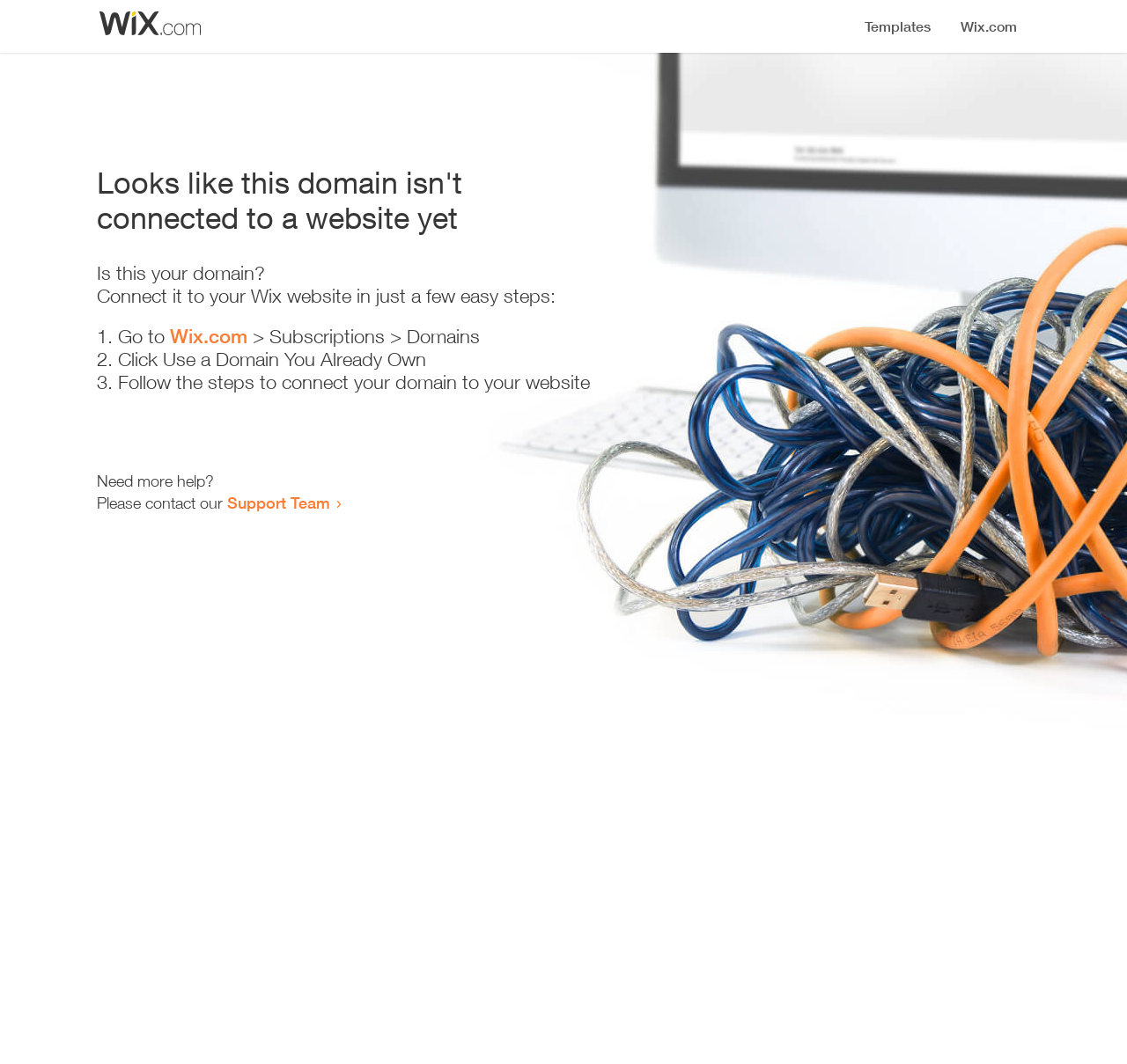Analyze the image and answer the question with as much detail as possible: 
What is the purpose of the webpage?

The webpage appears to be a guide for users to connect their domain to their Wix website, providing step-by-step instructions and support resources.